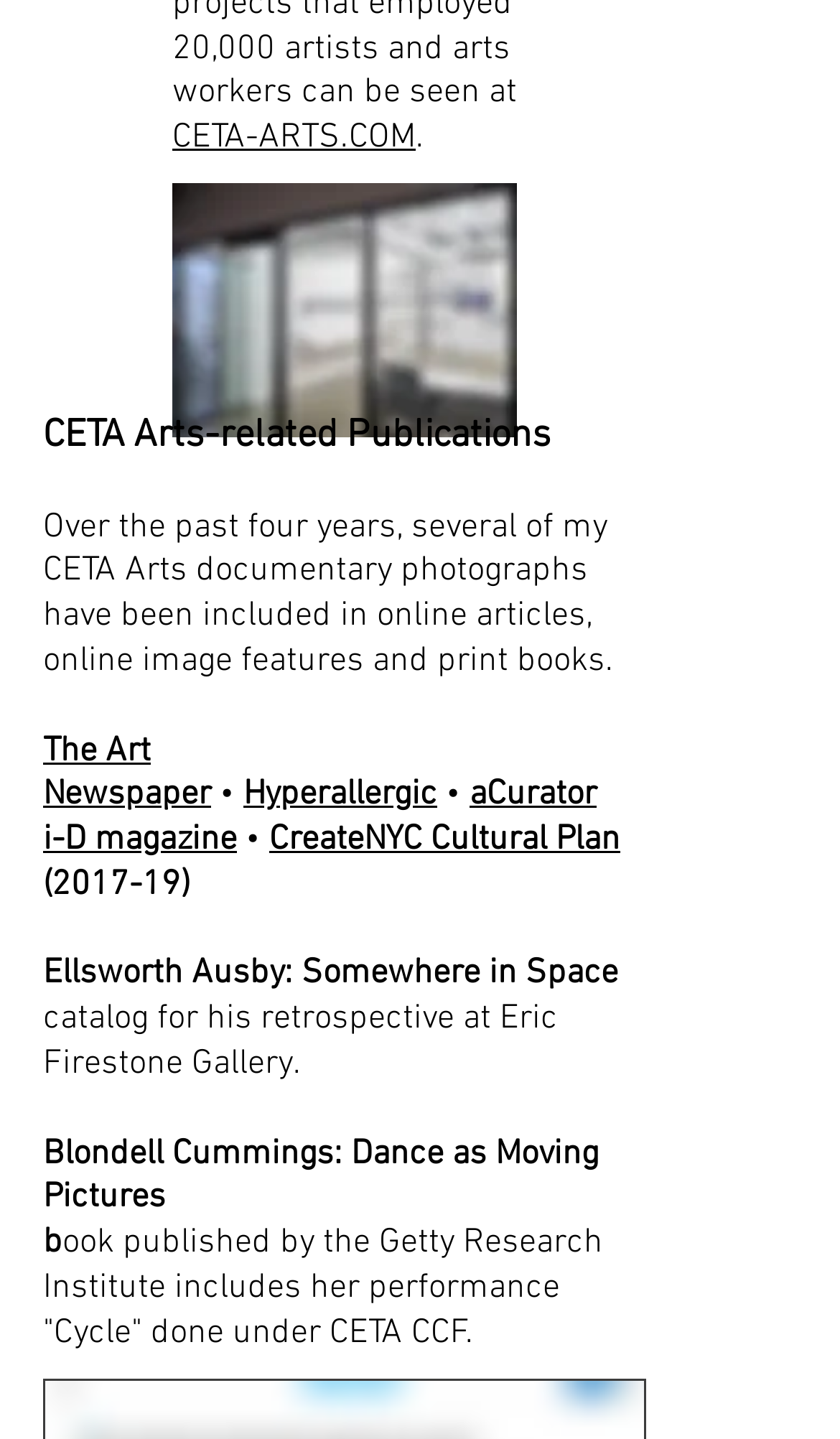What is the name of the website?
Answer the question with a thorough and detailed explanation.

The name of the website can be found at the top of the webpage, where it says 'CETA-ARTS.COM' in a link format.